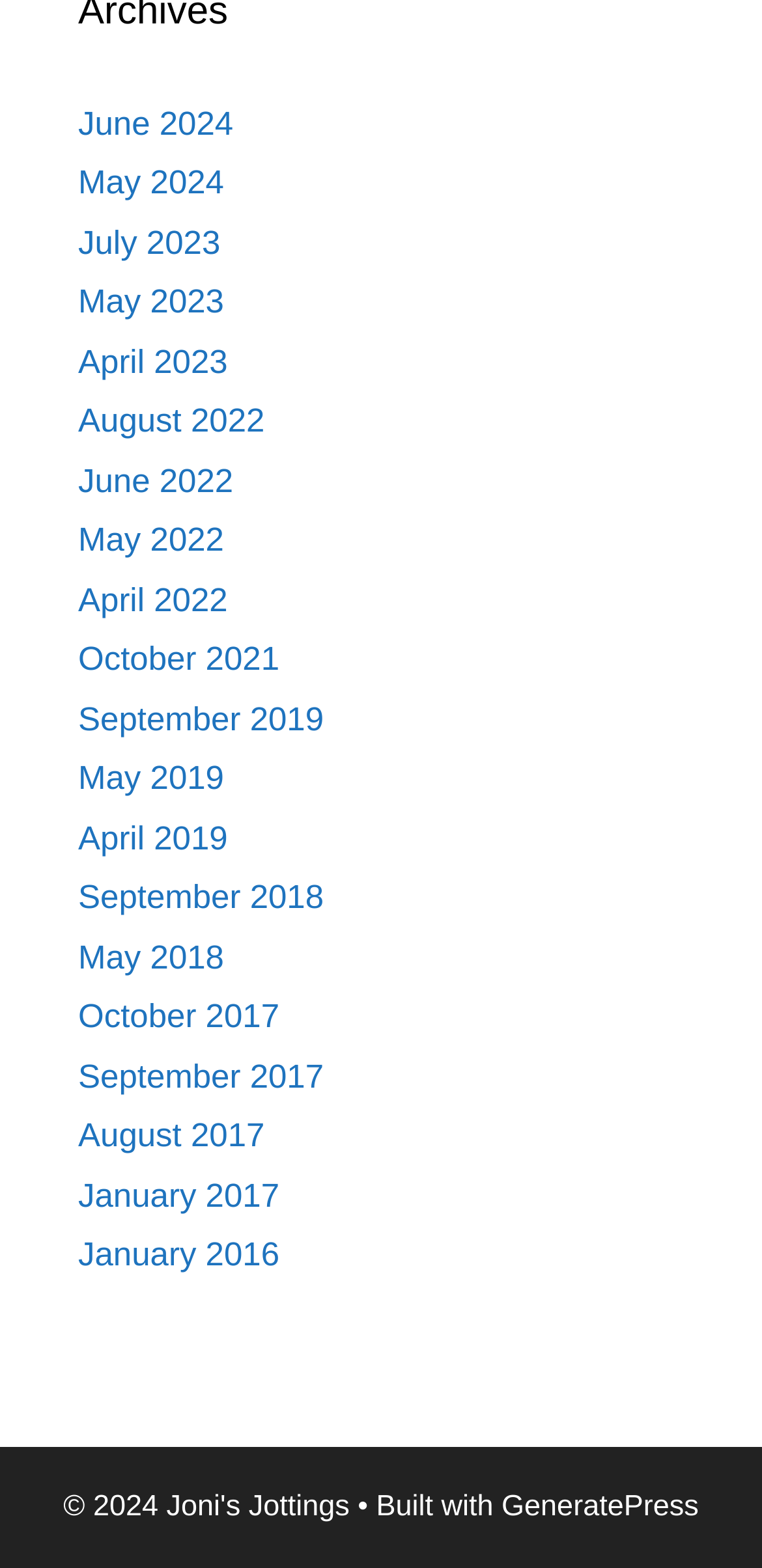What is the theme of the website?
Examine the image and give a concise answer in one word or a short phrase.

GeneratePress